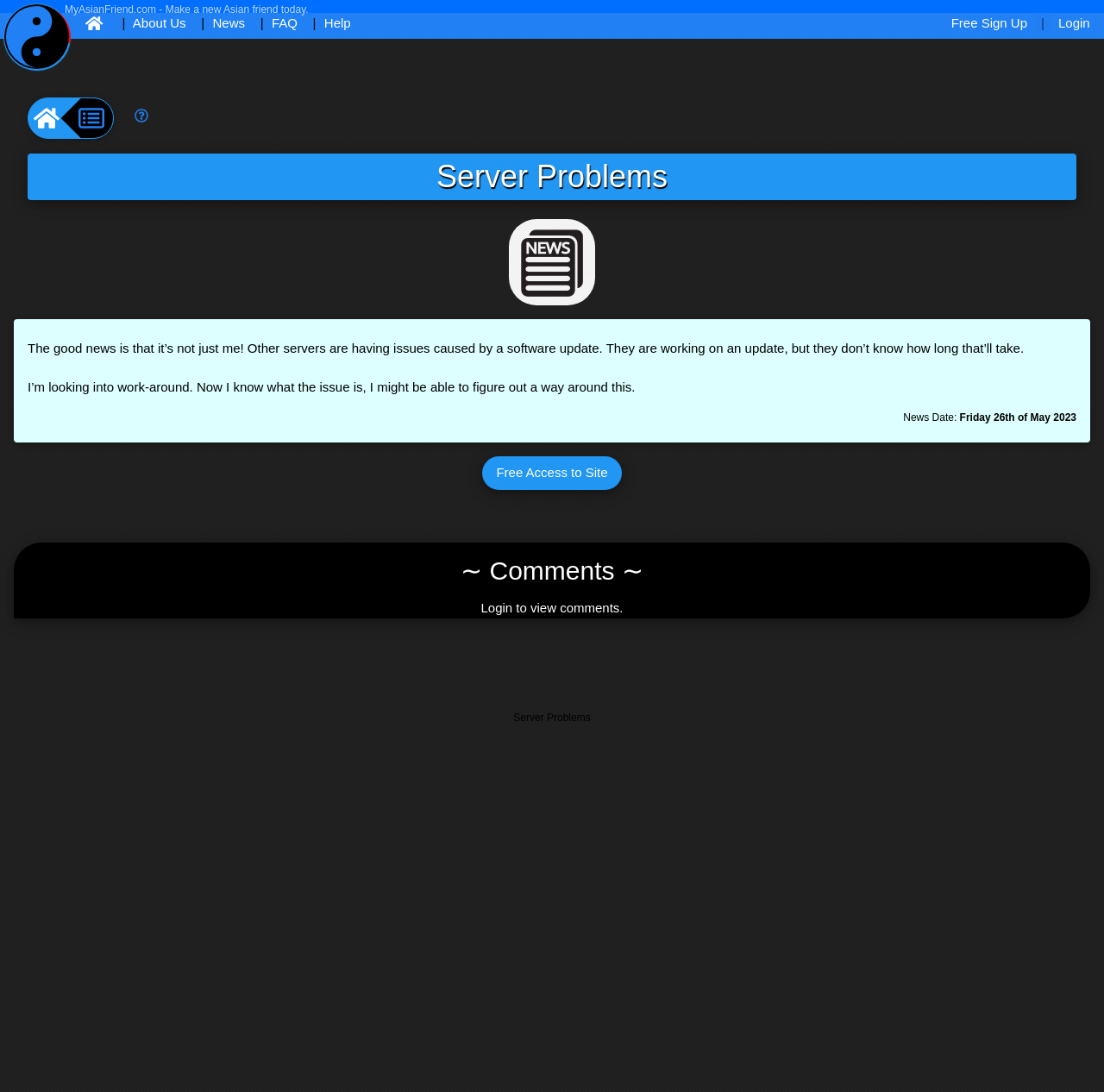What is the issue with the server? Observe the screenshot and provide a one-word or short phrase answer.

Software update